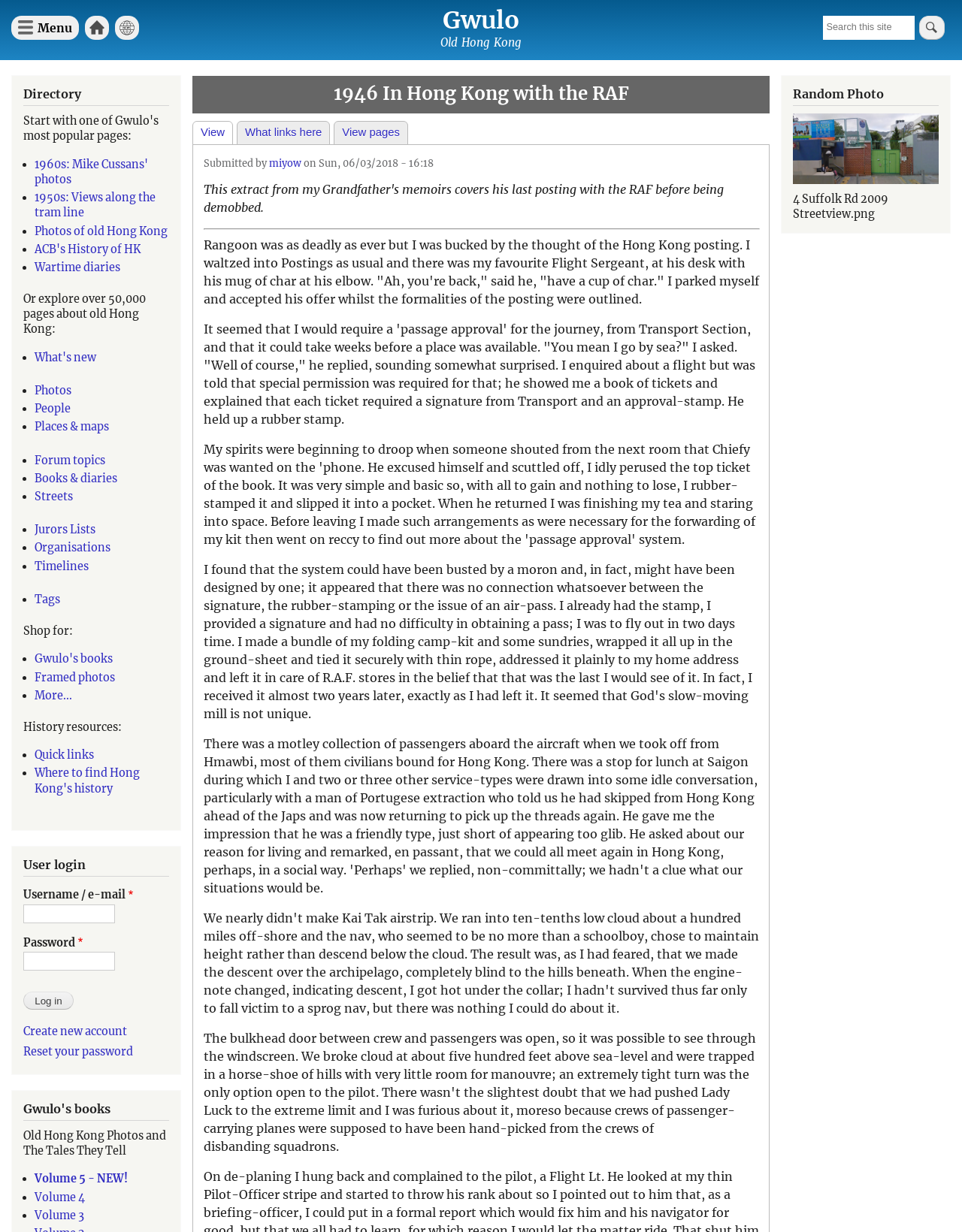What is the topic of the main content?
Use the information from the image to give a detailed answer to the question.

The topic of the main content can be determined by looking at the heading element with the text '1946 In Hong Kong with the RAF', which is a prominent heading on the webpage and likely to be the main topic of the content.